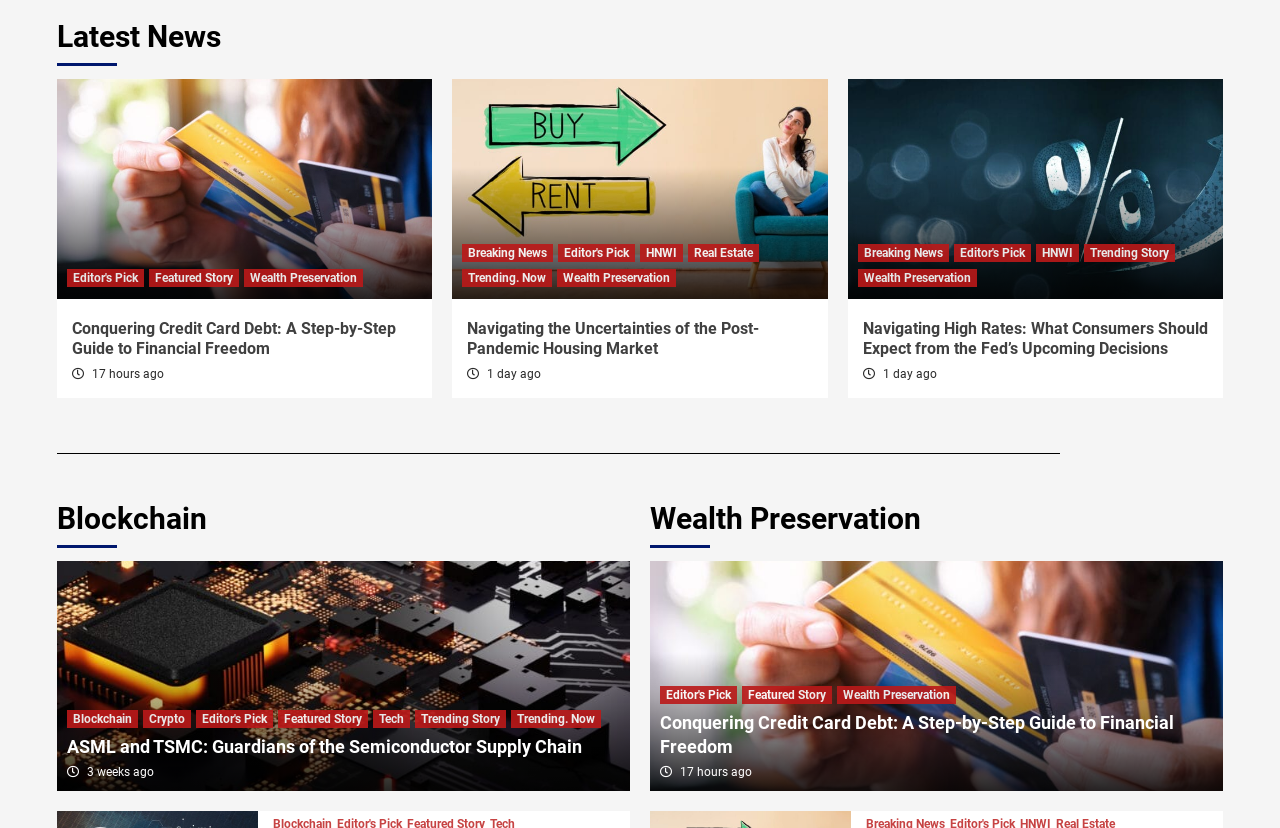Specify the bounding box coordinates of the element's area that should be clicked to execute the given instruction: "Read the article 'Navigating the Uncertainties of the Post-Pandemic Housing Market'". The coordinates should be four float numbers between 0 and 1, i.e., [left, top, right, bottom].

[0.365, 0.385, 0.593, 0.433]